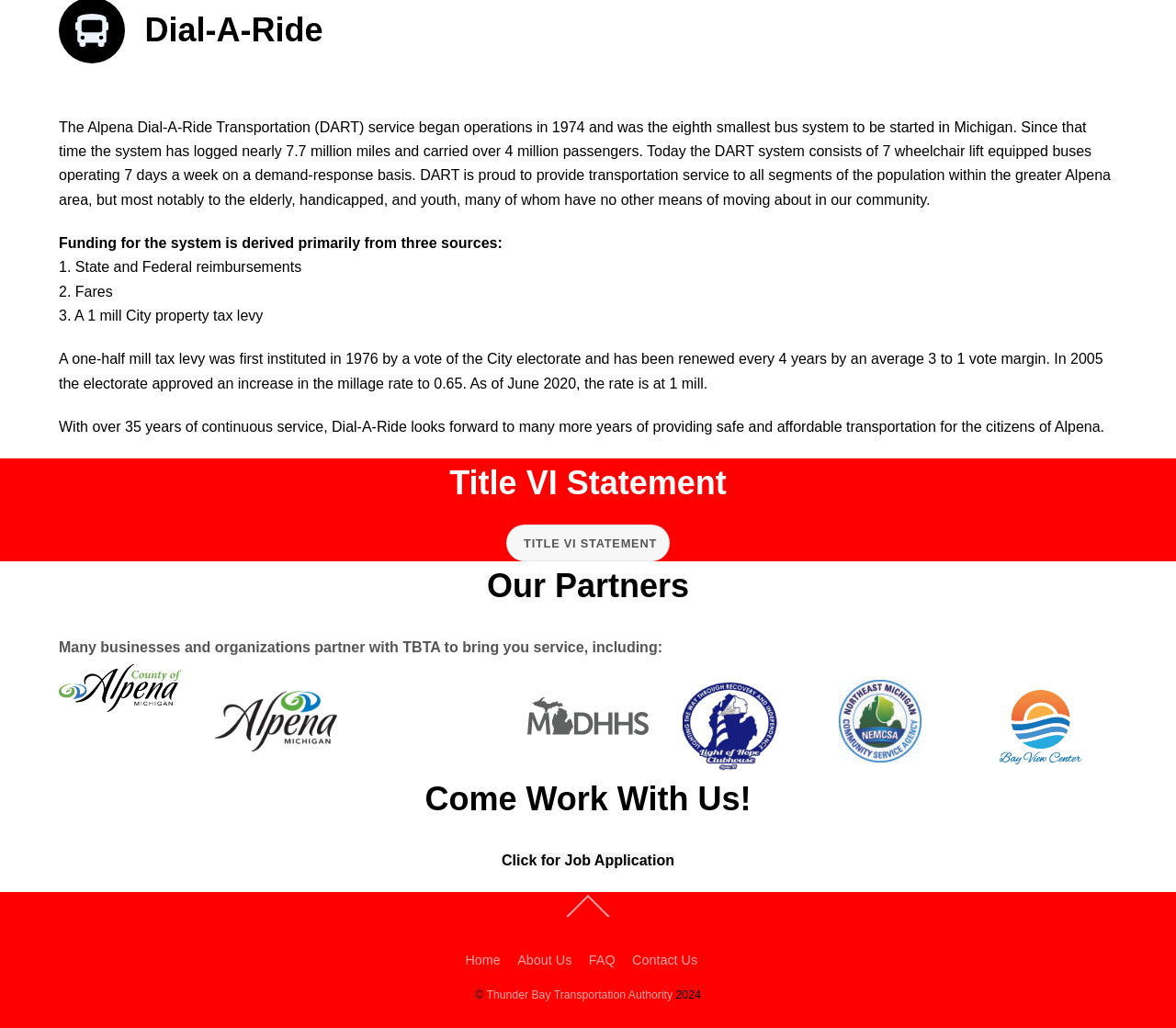Identify the bounding box coordinates of the region that should be clicked to execute the following instruction: "Read the TITLE VI STATEMENT".

[0.43, 0.51, 0.57, 0.546]